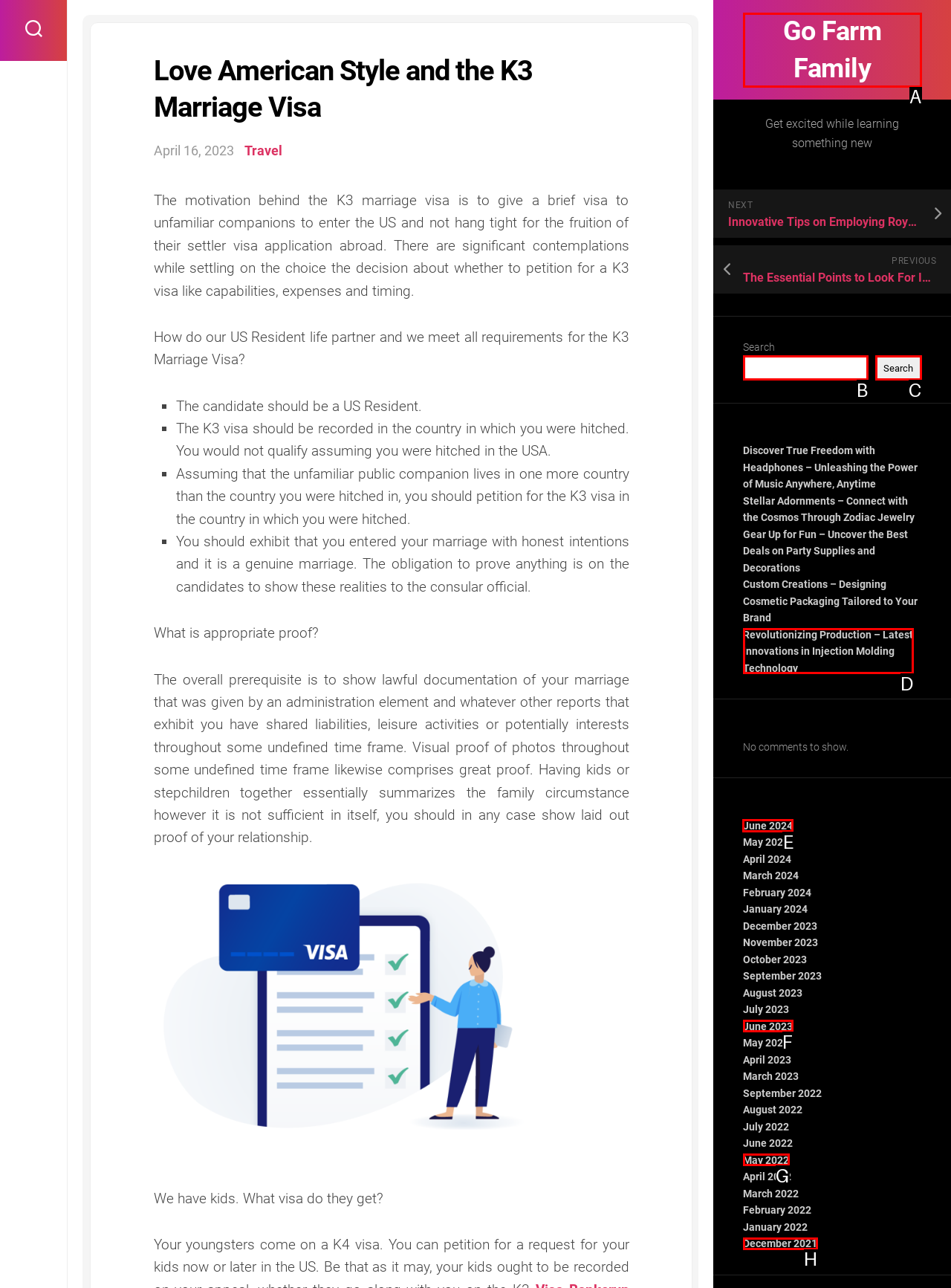From the given choices, which option should you click to complete this task: View the archives for June 2024? Answer with the letter of the correct option.

E